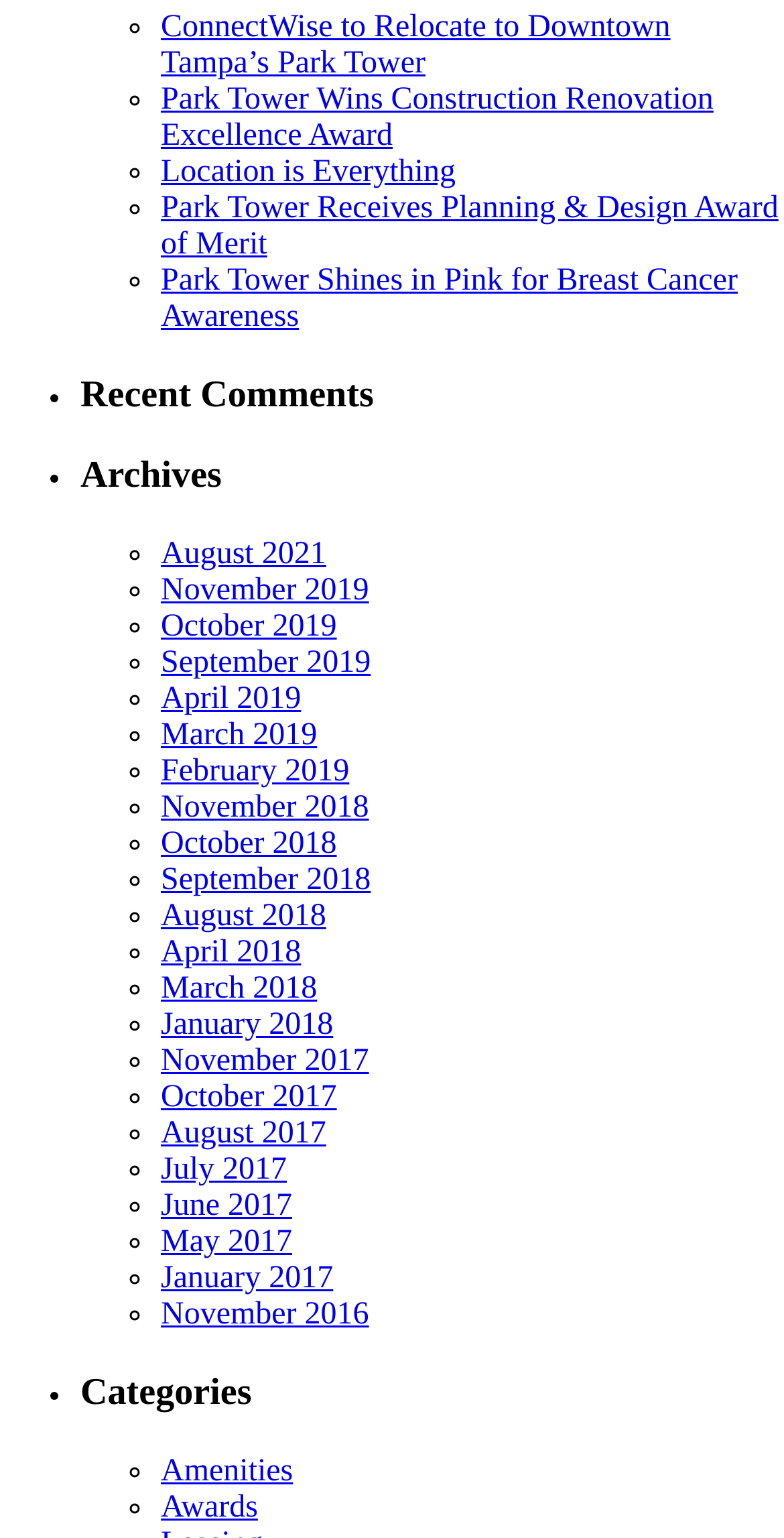Determine the bounding box coordinates of the clickable region to execute the instruction: "Browse archives". The coordinates should be four float numbers between 0 and 1, denoted as [left, top, right, bottom].

[0.103, 0.296, 1.0, 0.325]